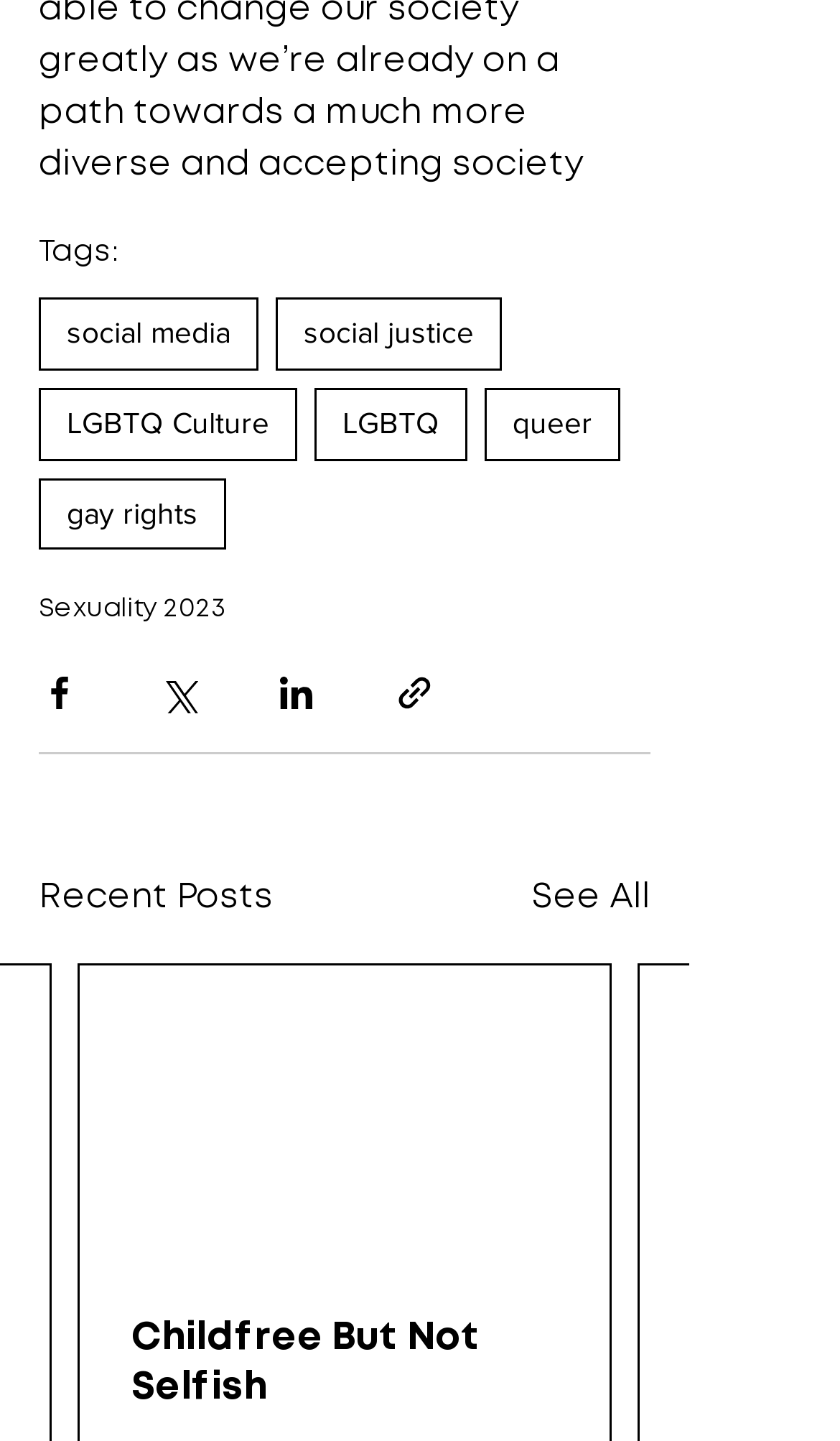What is the theme of the webpage?
Please provide a single word or phrase based on the screenshot.

LGBTQ and social justice